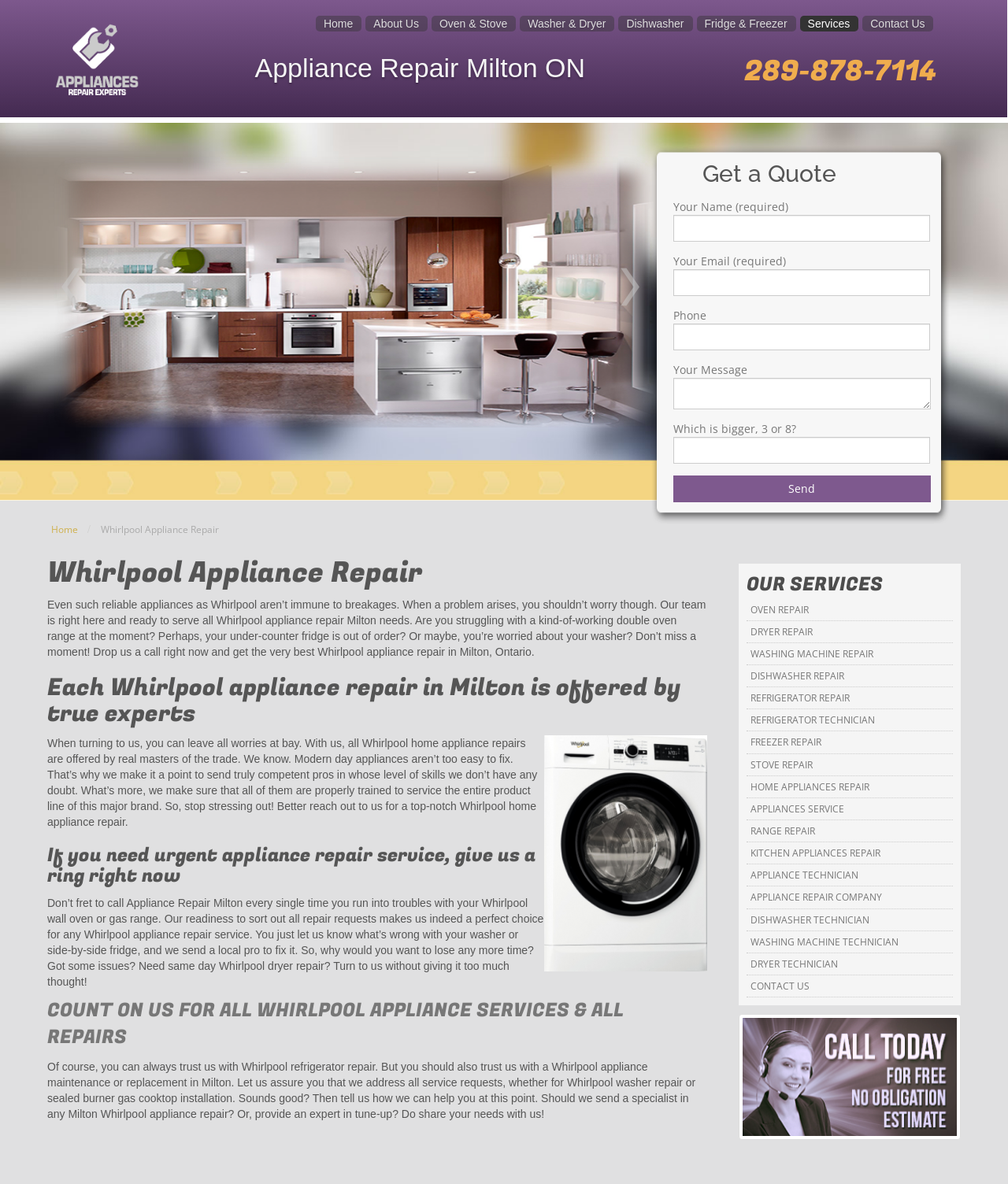Pinpoint the bounding box coordinates of the element to be clicked to execute the instruction: "Click the 'Send' button".

[0.668, 0.402, 0.923, 0.424]